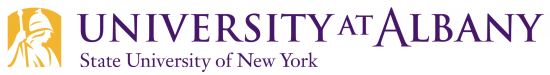What values does the university's logo reflect?
Based on the visual, give a brief answer using one word or a short phrase.

education, research, and community engagement